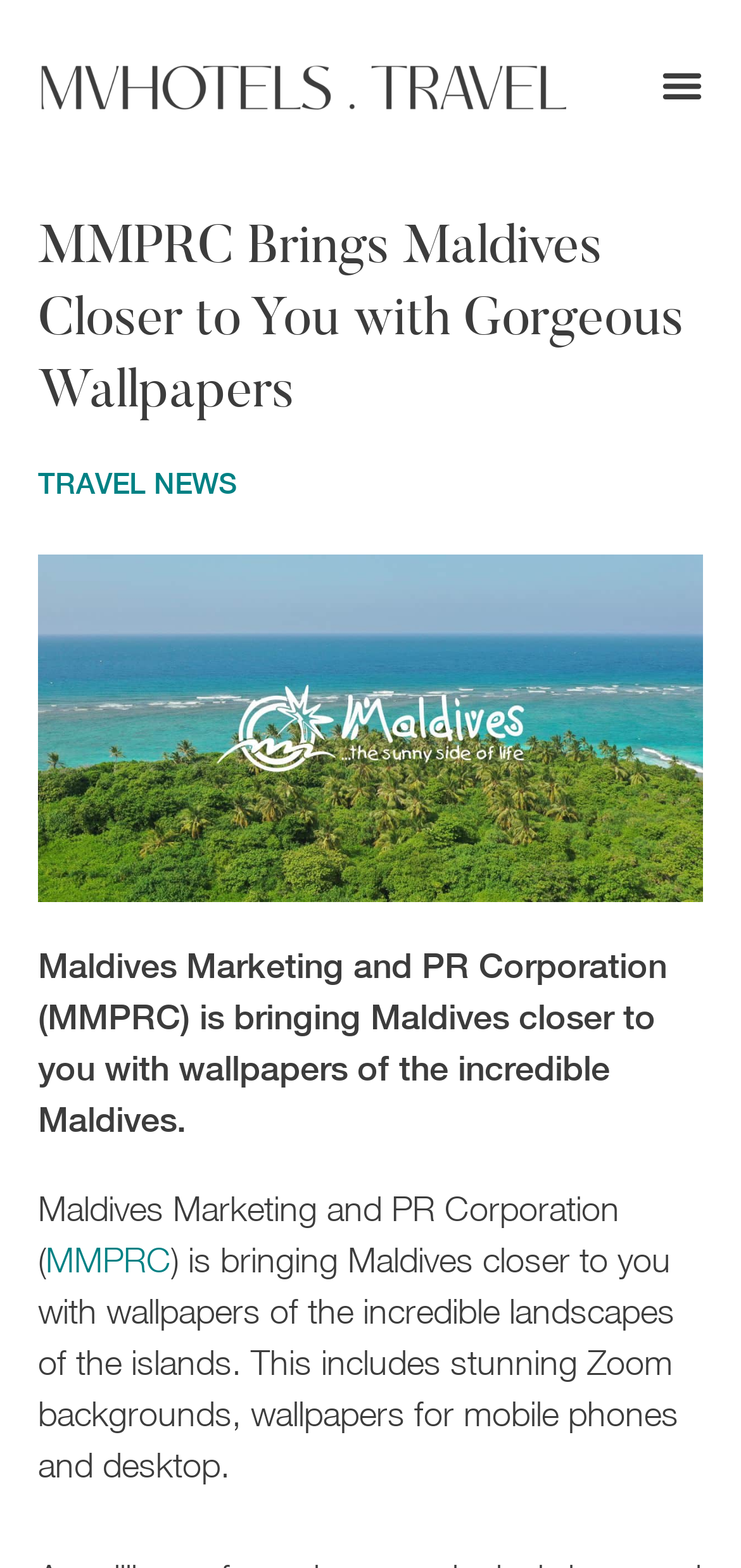Using the format (top-left x, top-left y, bottom-right x, bottom-right y), provide the bounding box coordinates for the described UI element. All values should be floating point numbers between 0 and 1: Menu

[0.877, 0.035, 0.962, 0.074]